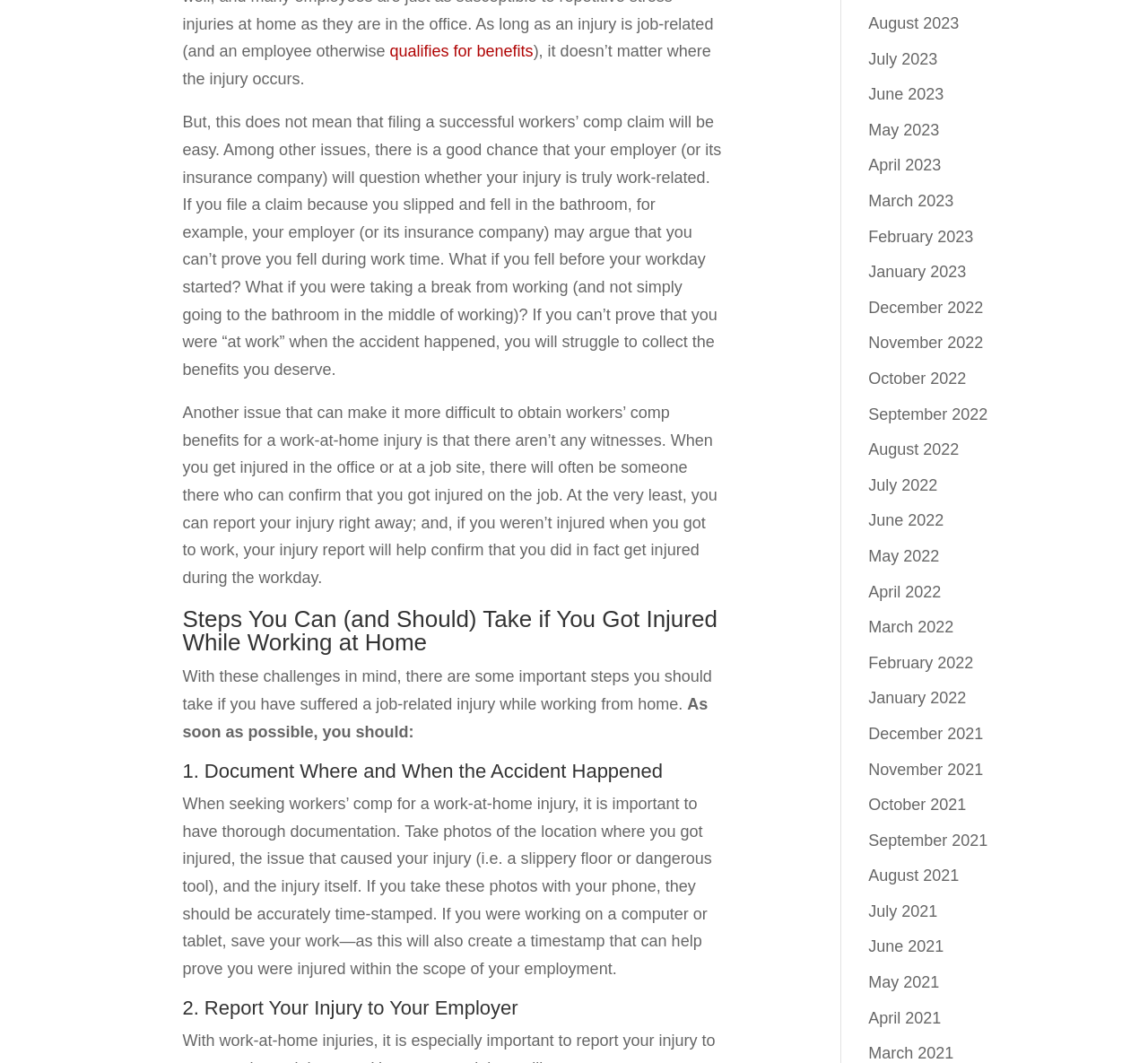Please find the bounding box coordinates of the element that needs to be clicked to perform the following instruction: "go to 'December 2021'". The bounding box coordinates should be four float numbers between 0 and 1, represented as [left, top, right, bottom].

[0.756, 0.682, 0.856, 0.699]